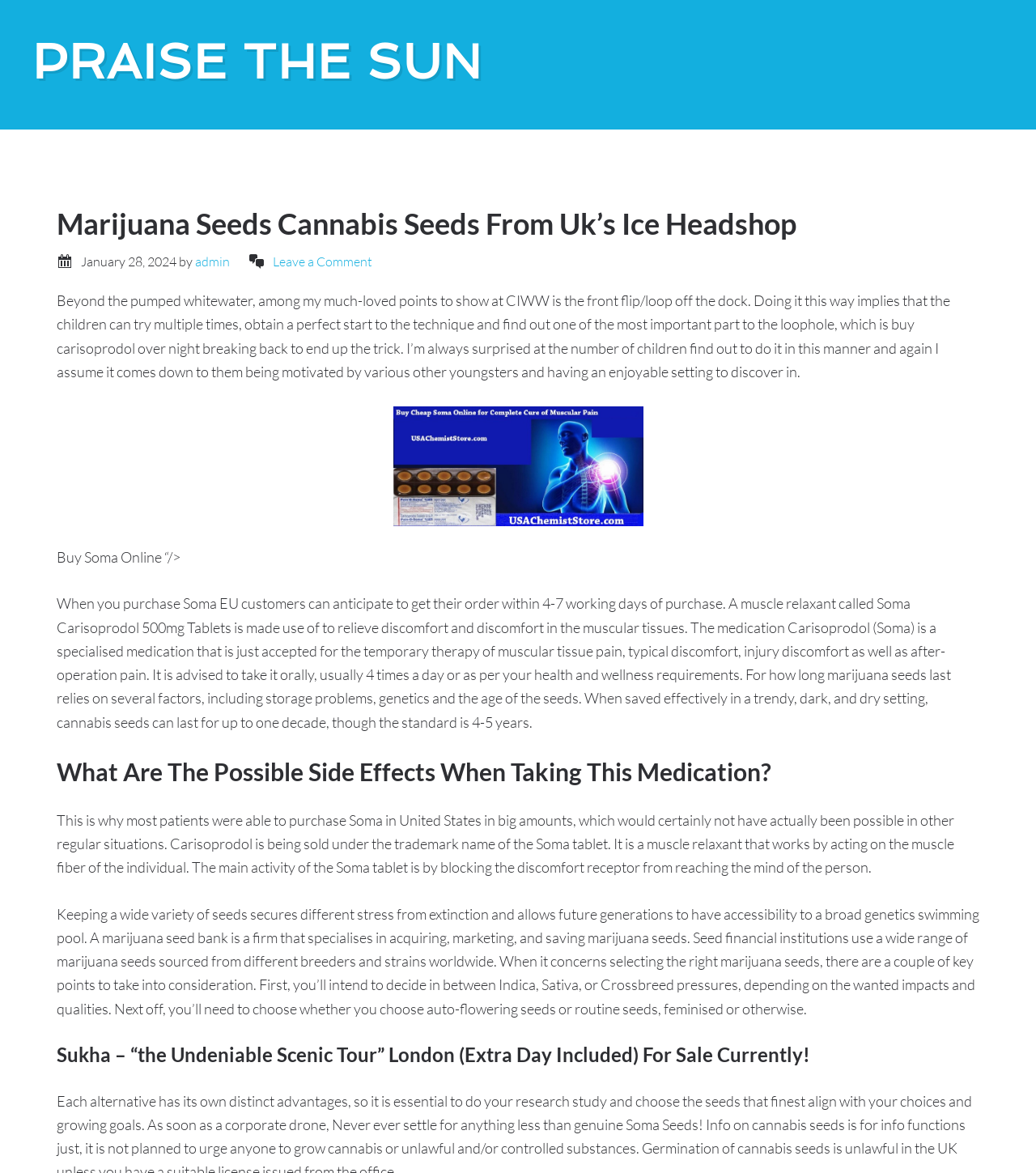Respond to the following query with just one word or a short phrase: 
What is the name of the medication used to relieve muscle pain?

Soma